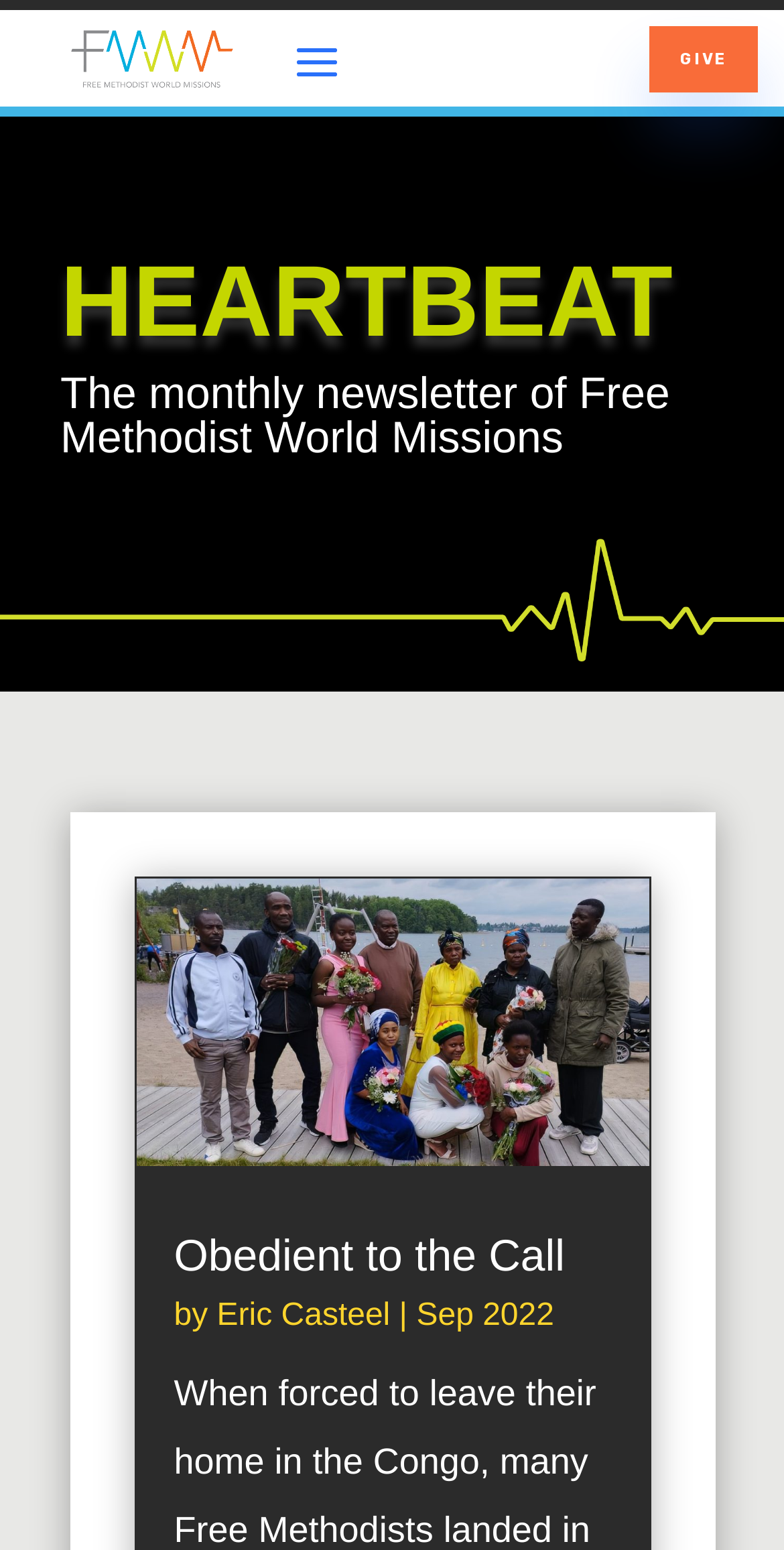Answer with a single word or phrase: 
When was the article 'Obedient to the Call' published?

Sep 2022